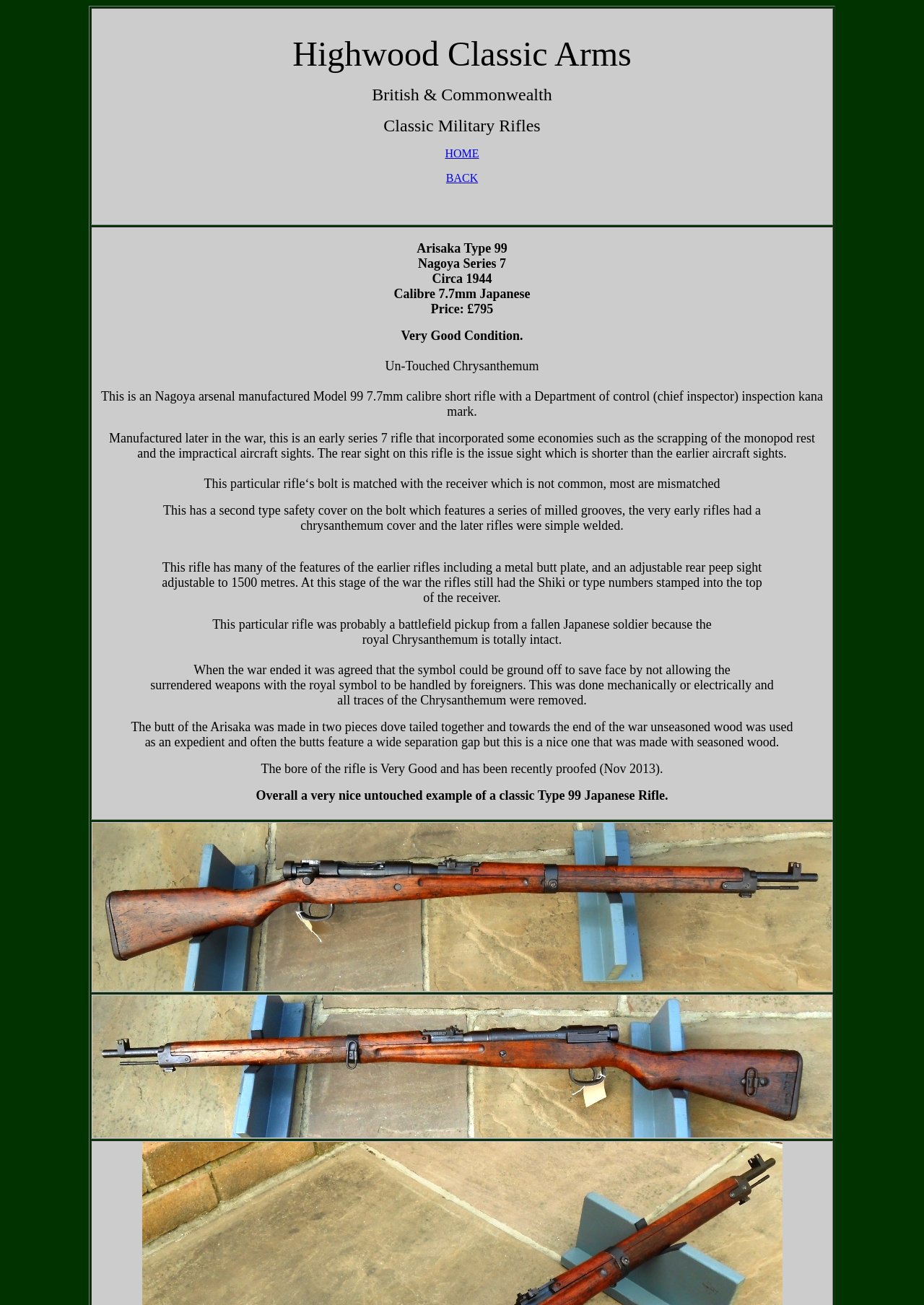Construct a thorough caption encompassing all aspects of the webpage.

The webpage is about a Japanese Type 99 Arisaka rifle, specifically a Nagoya arsenal manufactured Model 99 7.7mm calibre short rifle. At the top of the page, there is a row with two links, "HOME" and "BACK", situated on the left and right sides, respectively.

Below this row, there is a detailed description of the rifle, which takes up most of the page. The text is divided into several paragraphs, each describing a specific feature of the rifle. The description includes information about the rifle's manufacture, its condition, and its features, such as the bolt, rear sight, and butt plate.

There are two images on the page, one situated below the description and the other at the very bottom of the page. The images are likely of the rifle itself, showcasing its condition and features.

The overall layout of the page is simple, with a focus on providing detailed information about the rifle. The text is organized in a clear and readable manner, making it easy to follow and understand.